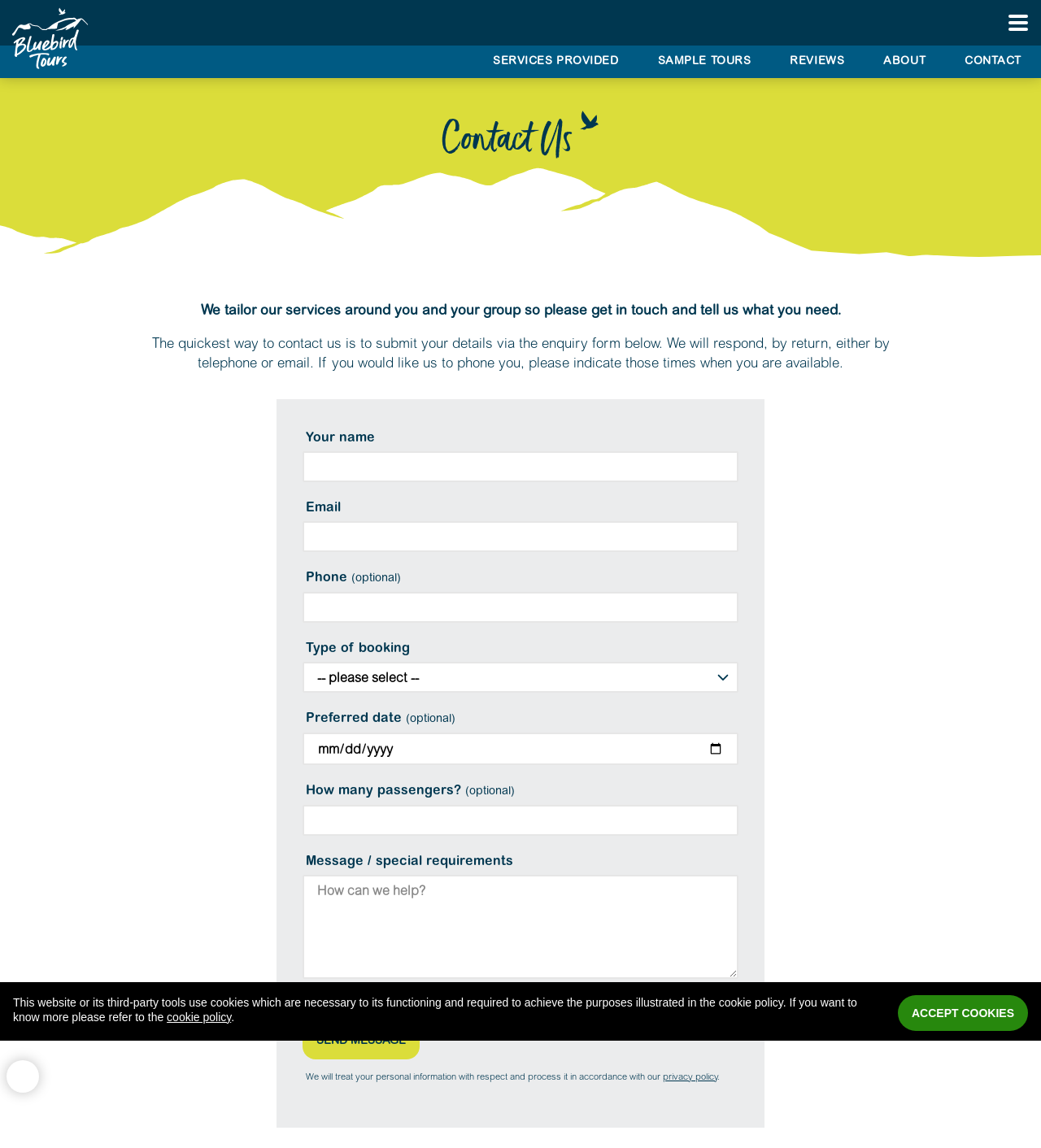Locate the UI element described as follows: "Menu". Return the bounding box coordinates as four float numbers between 0 and 1 in the order [left, top, right, bottom].

[0.956, 0.0, 1.0, 0.04]